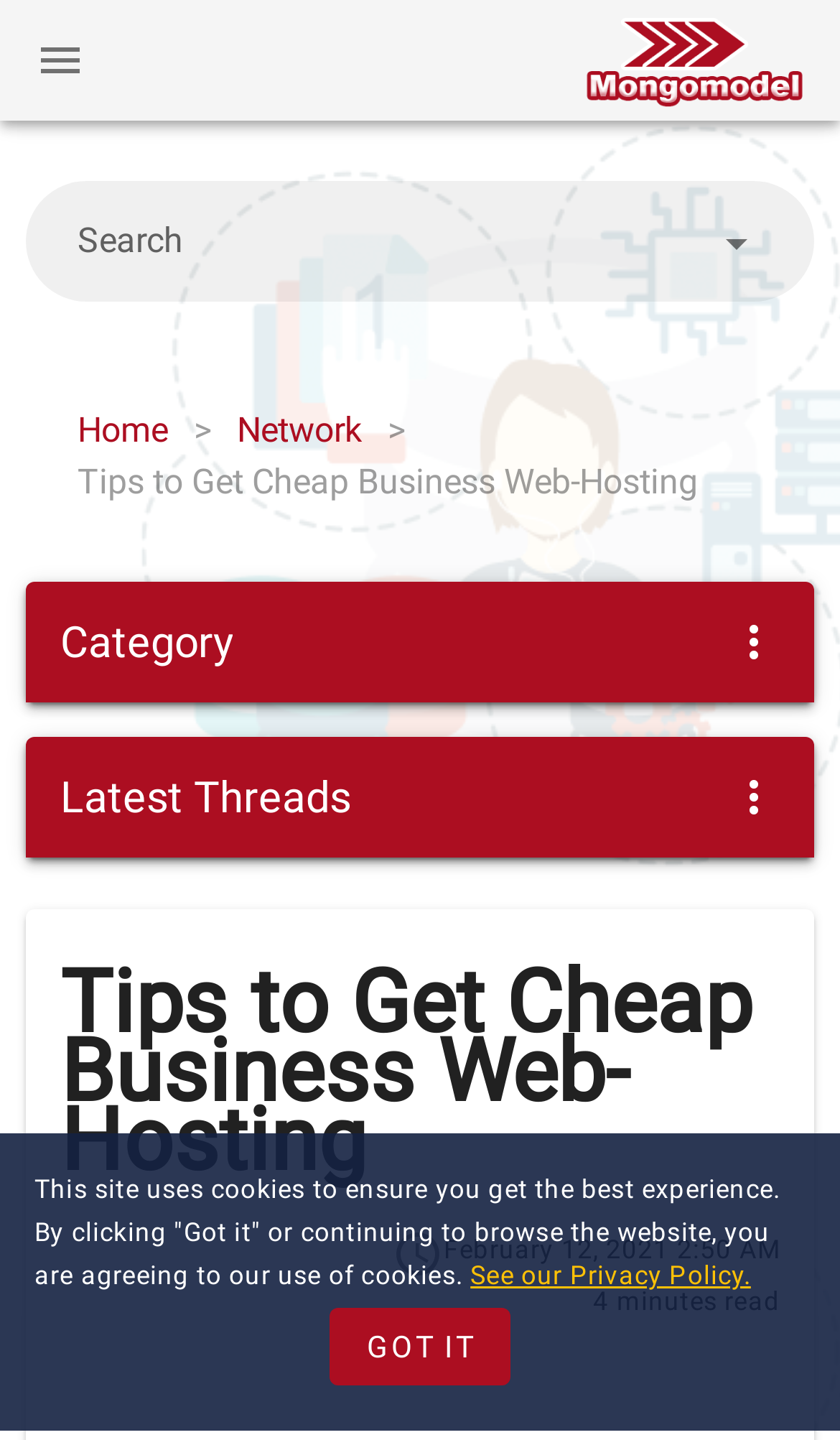What is the category of the webpage?
Using the visual information from the image, give a one-word or short-phrase answer.

Not specified